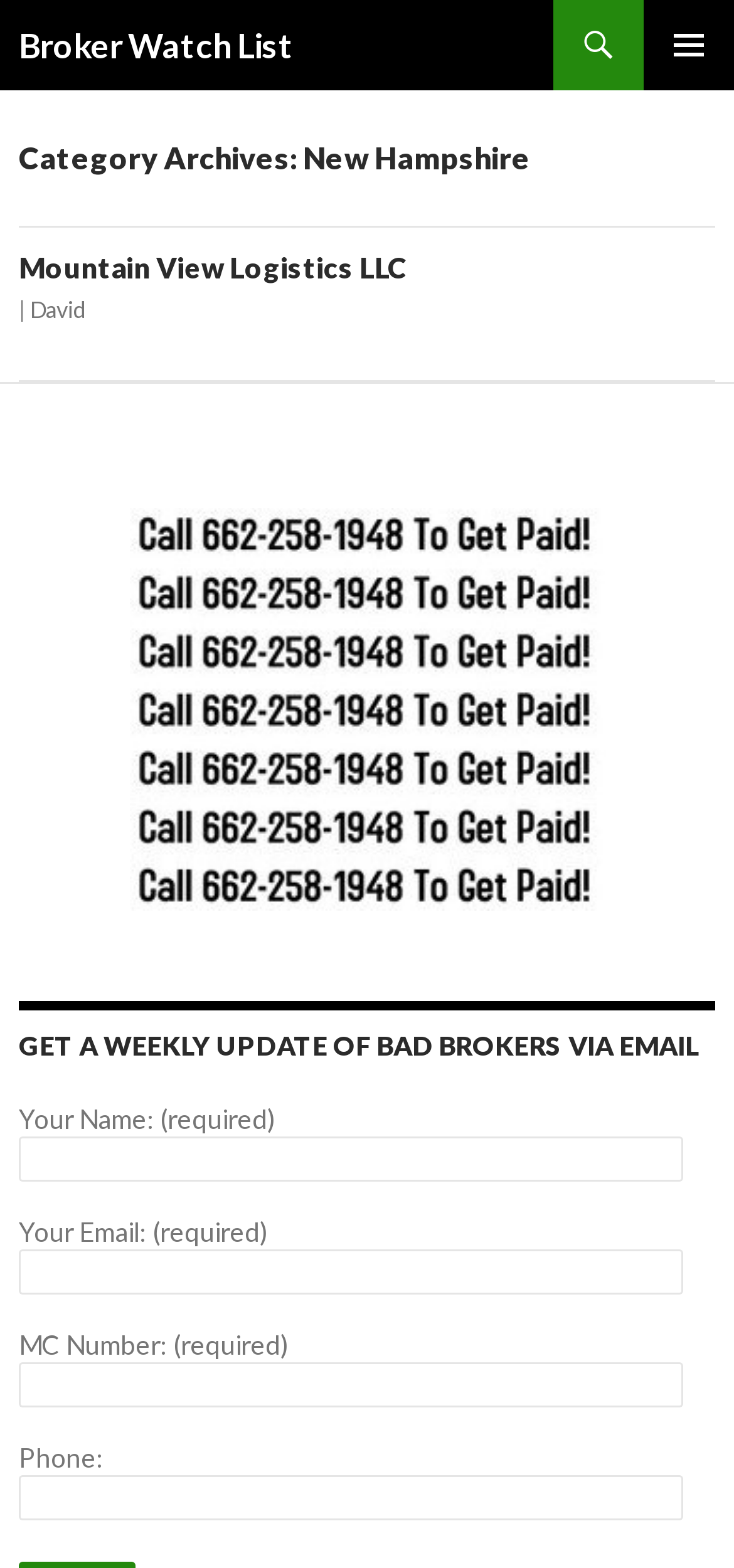Is the phone number required to get a weekly update of bad brokers via email?
Look at the image and construct a detailed response to the question.

The phone number is not required to get a weekly update of bad brokers via email, as the 'required: False' attribute is present in the textbox element for 'Phone:'.